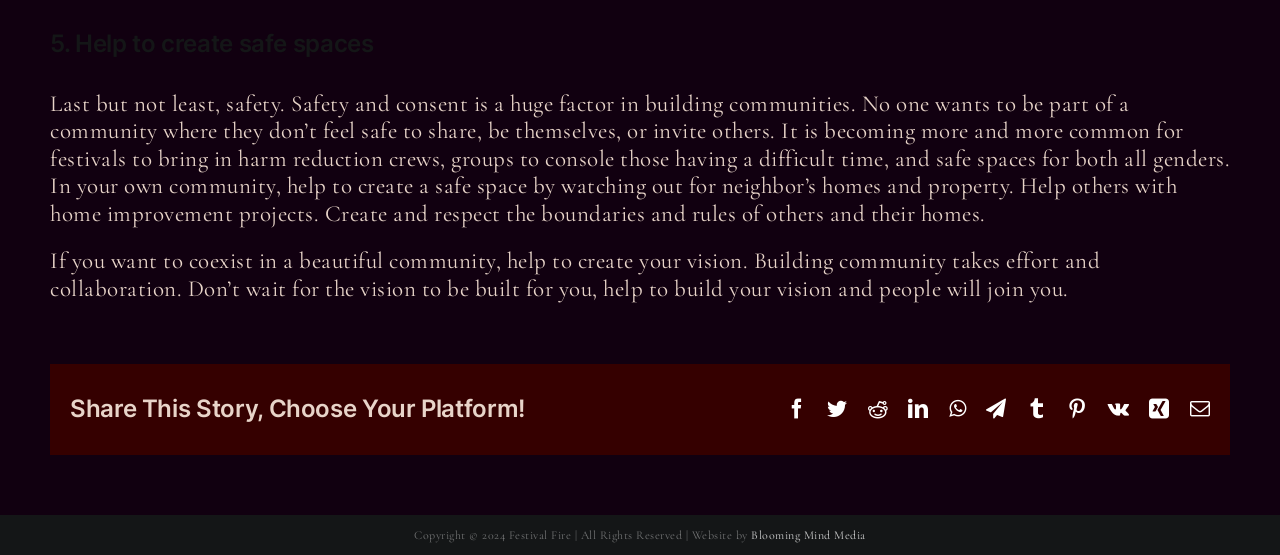Show the bounding box coordinates for the HTML element described as: "English".

None